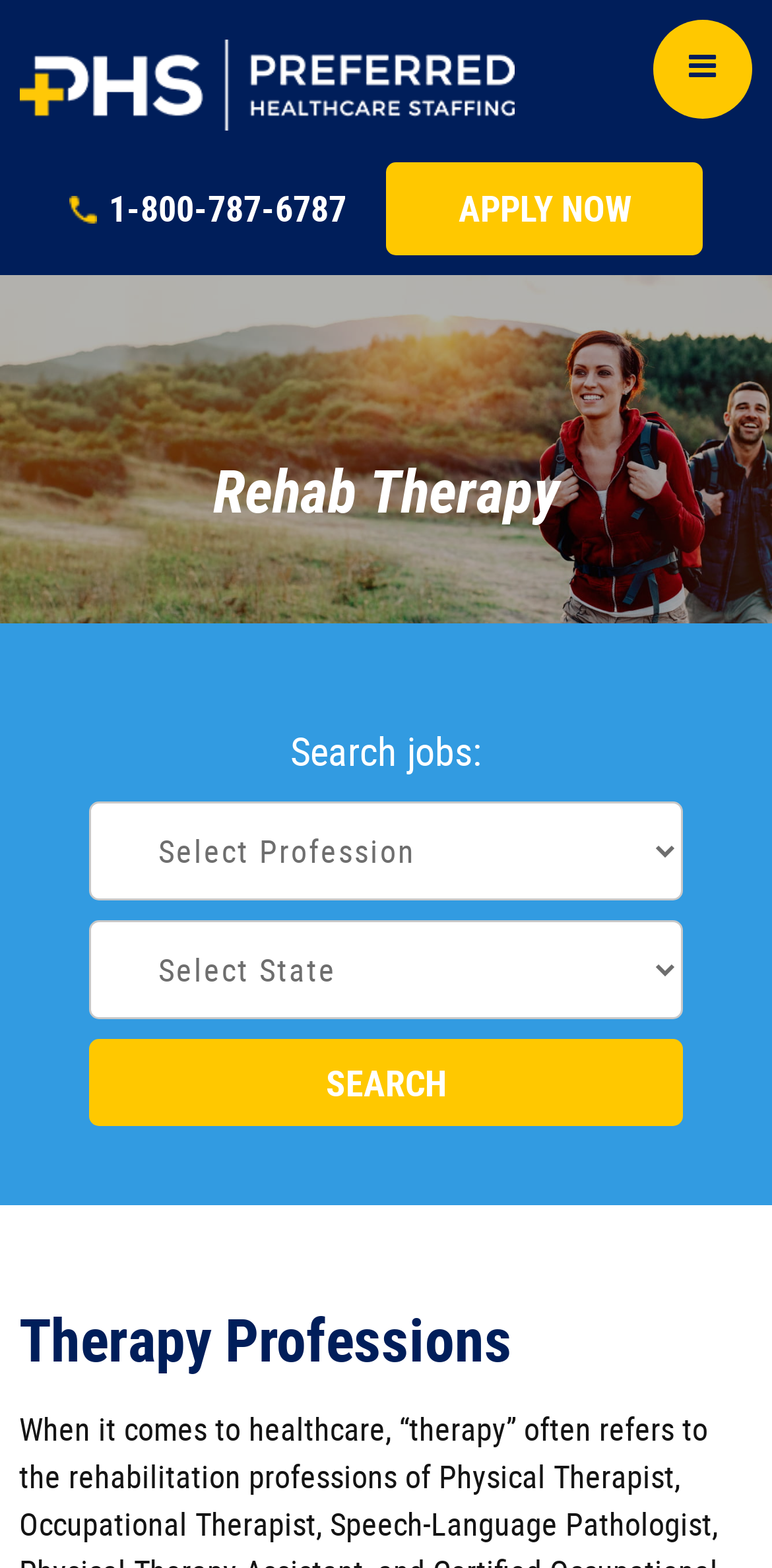What is the purpose of the 'MENU' button?
Based on the content of the image, thoroughly explain and answer the question.

I inferred the purpose of the 'MENU' button by looking at its icon and context. The button has a menu icon and is labeled 'MENU', which suggests that it is used to expand a menu or show more options.